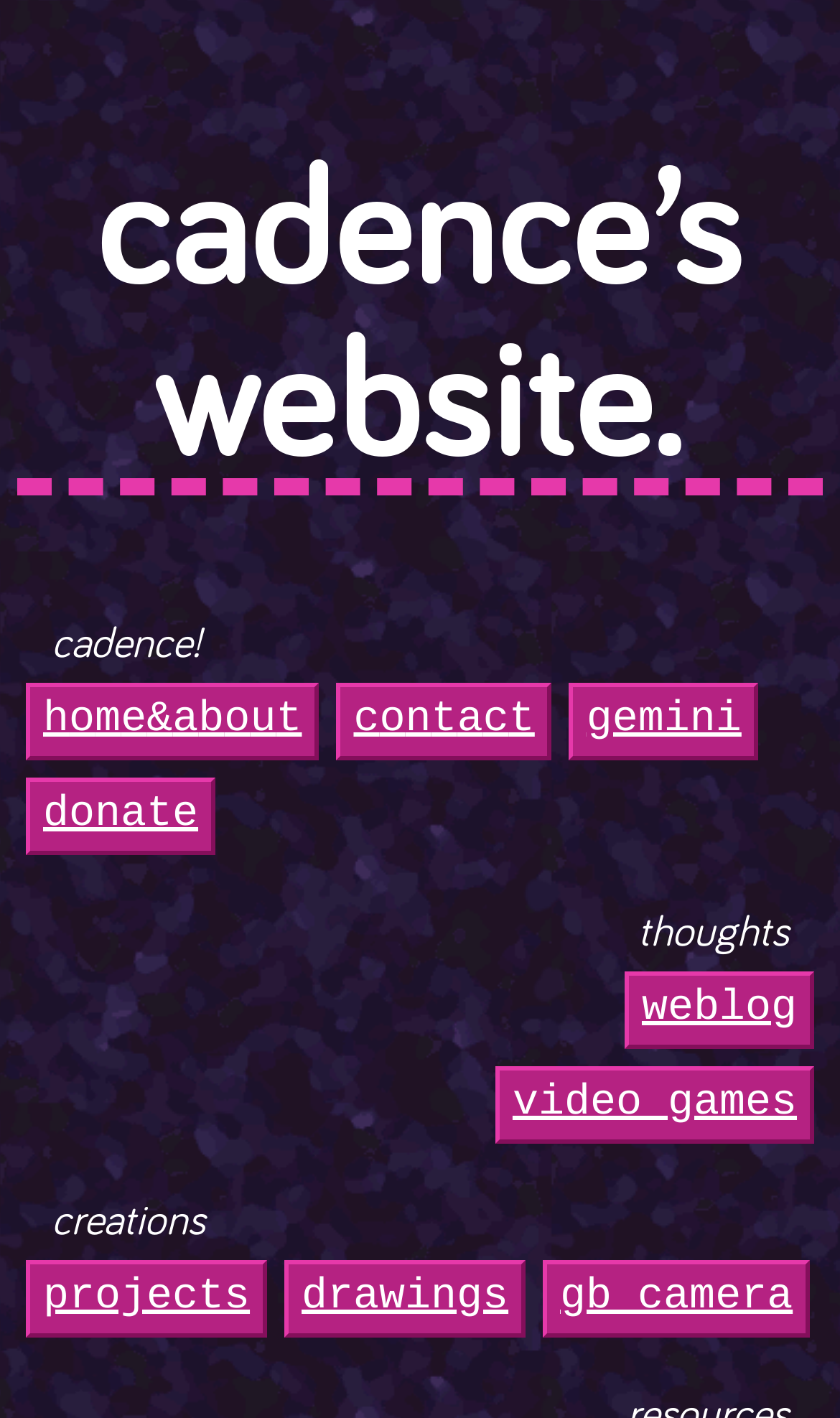Please find the bounding box for the UI component described as follows: "gb camera".

[0.653, 0.892, 0.962, 0.941]